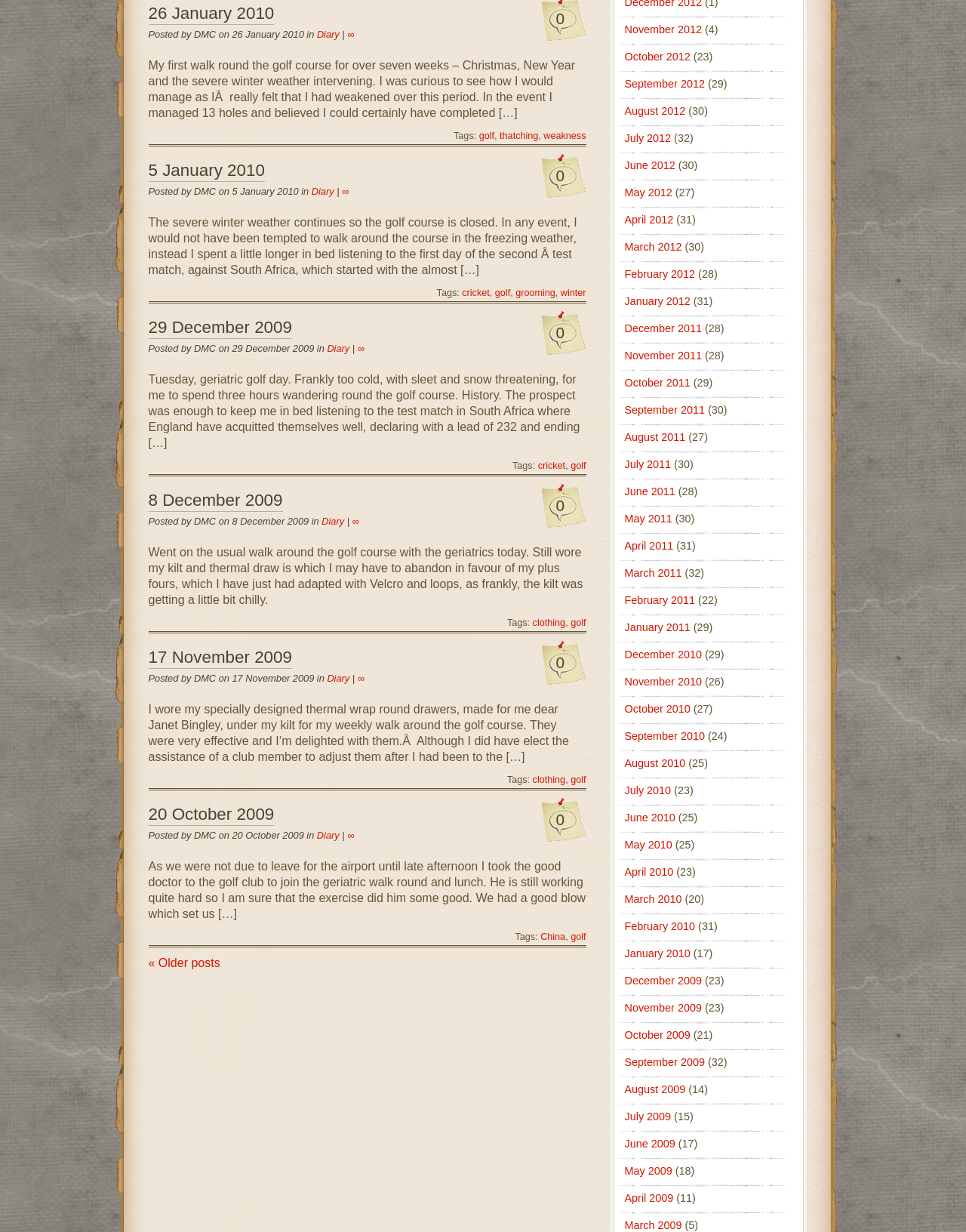Locate the bounding box coordinates of the element that should be clicked to fulfill the instruction: "View the posts from November 2012".

[0.646, 0.019, 0.726, 0.029]